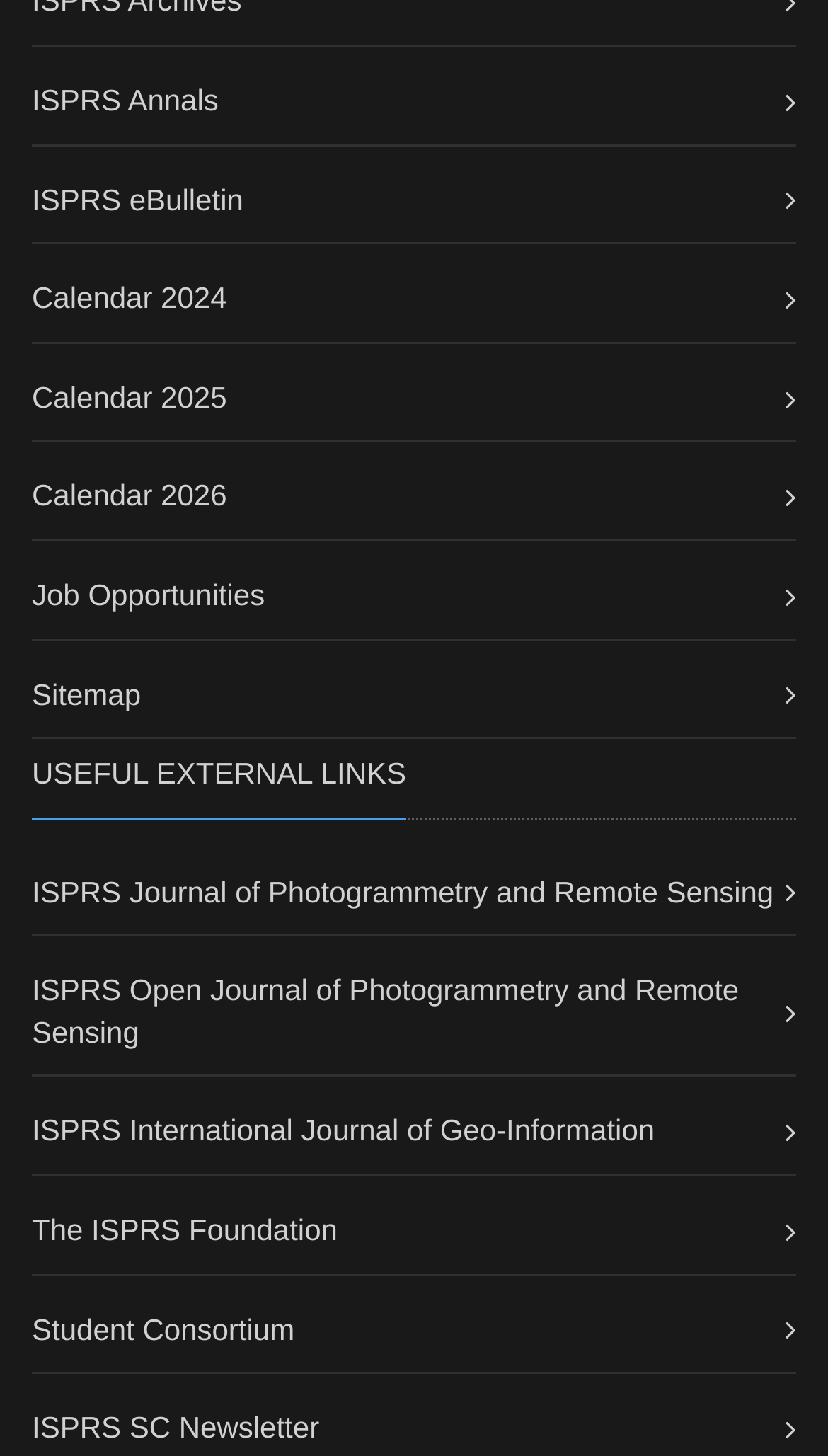Answer the question in a single word or phrase:
How many calendar links are available?

3